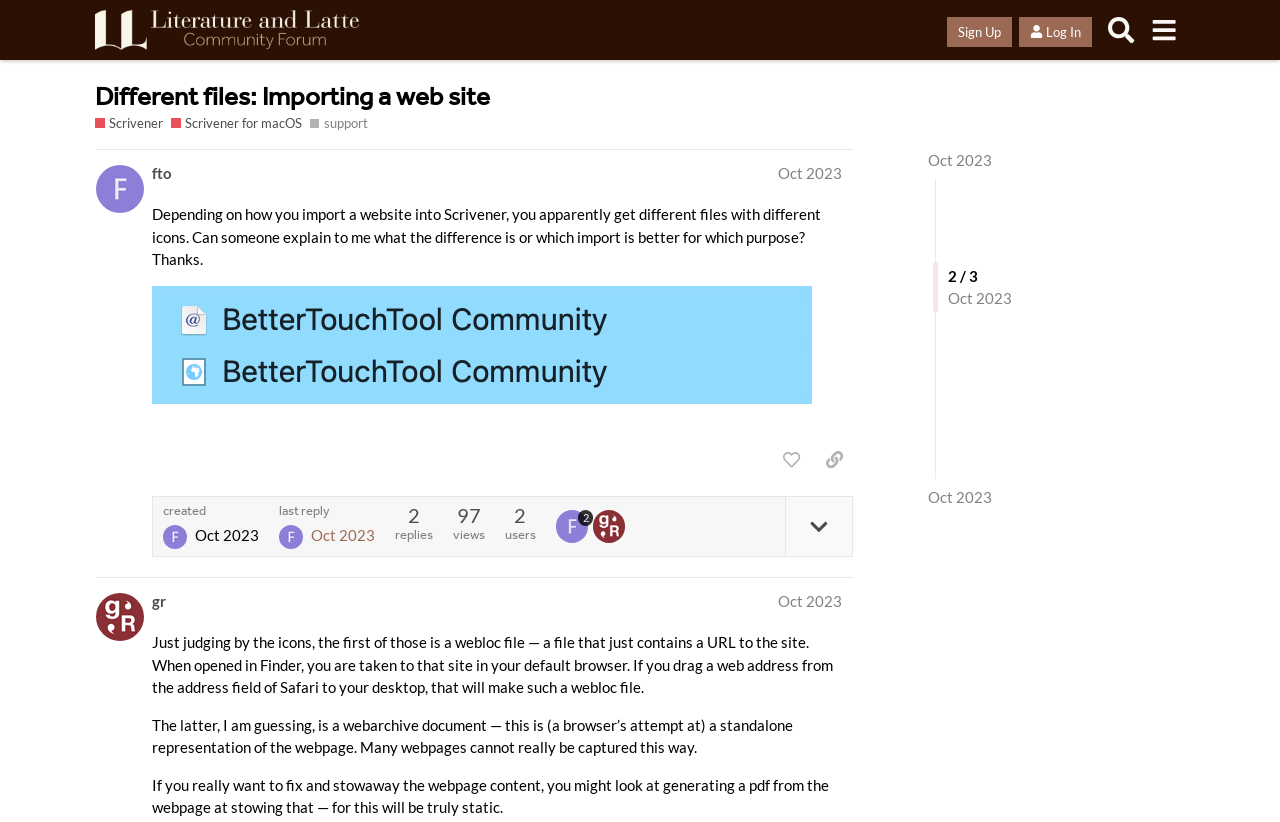Find the bounding box coordinates for the UI element whose description is: "alt="Literature & Latte Forums"". The coordinates should be four float numbers between 0 and 1, in the format [left, top, right, bottom].

[0.074, 0.012, 0.283, 0.061]